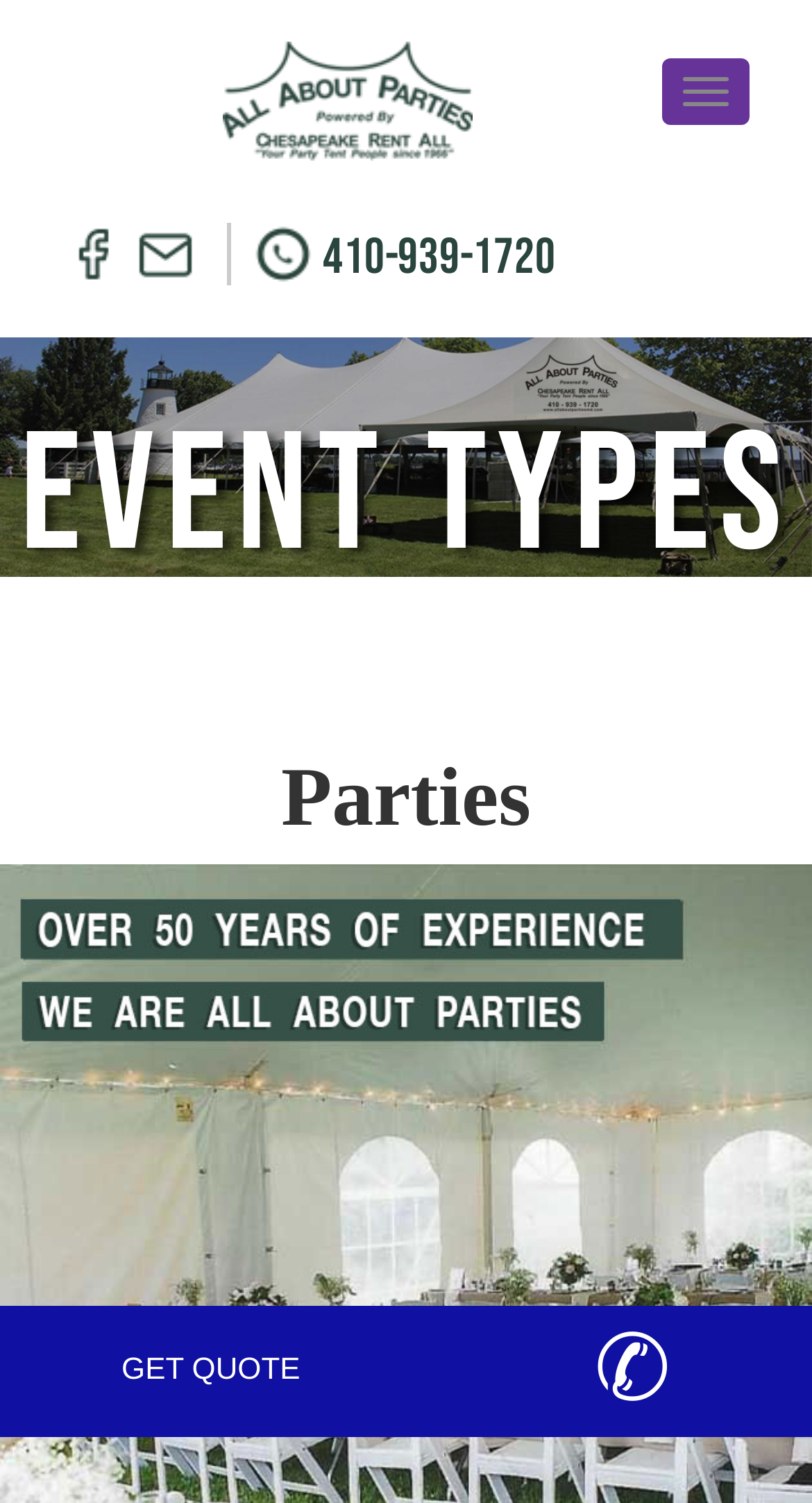Please give a short response to the question using one word or a phrase:
What is the main category of events on the webpage?

Parties